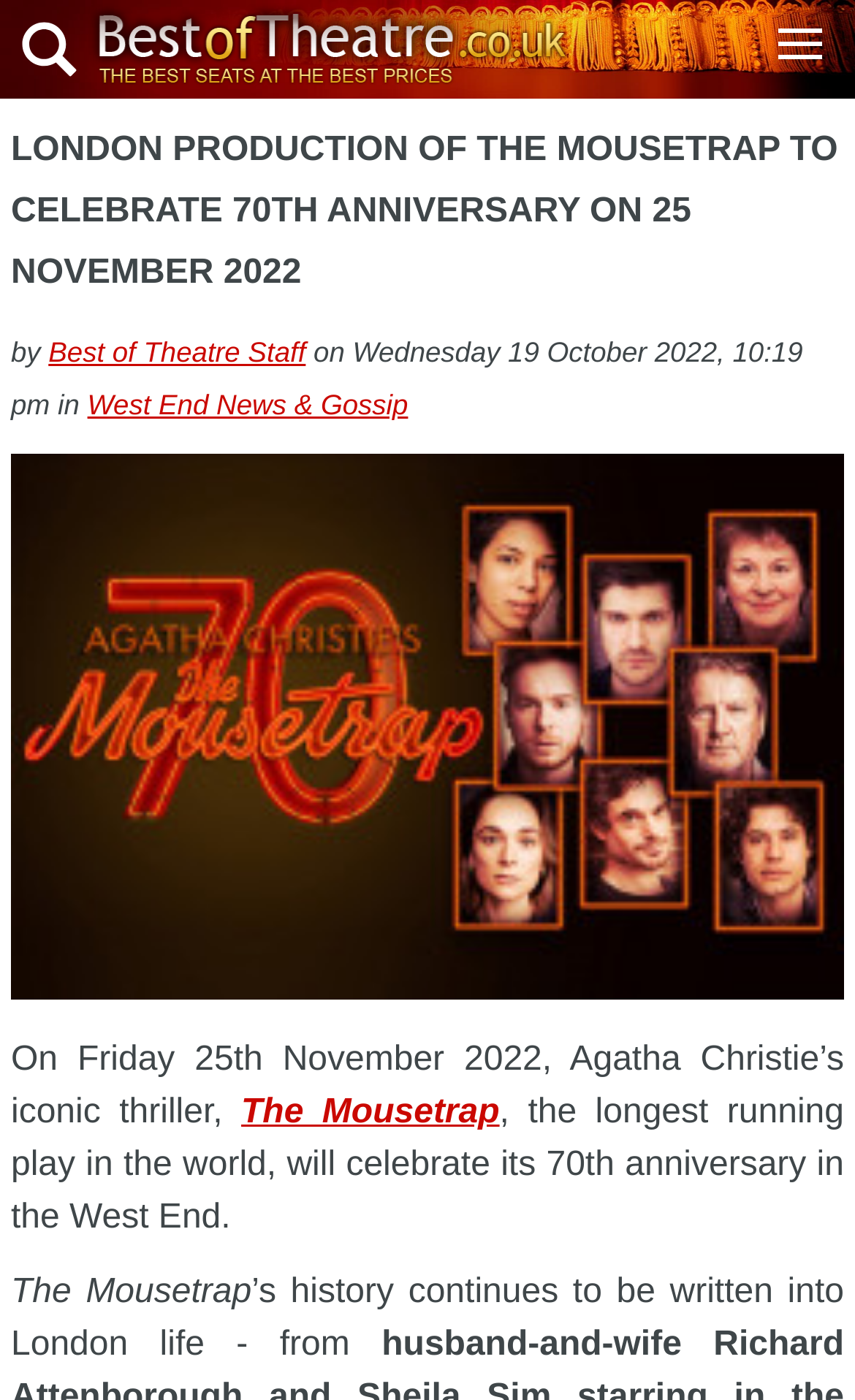Can you extract the headline from the webpage for me?

LONDON PRODUCTION OF THE MOUSETRAP TO CELEBRATE 70TH ANNIVERSARY ON 25 NOVEMBER 2022